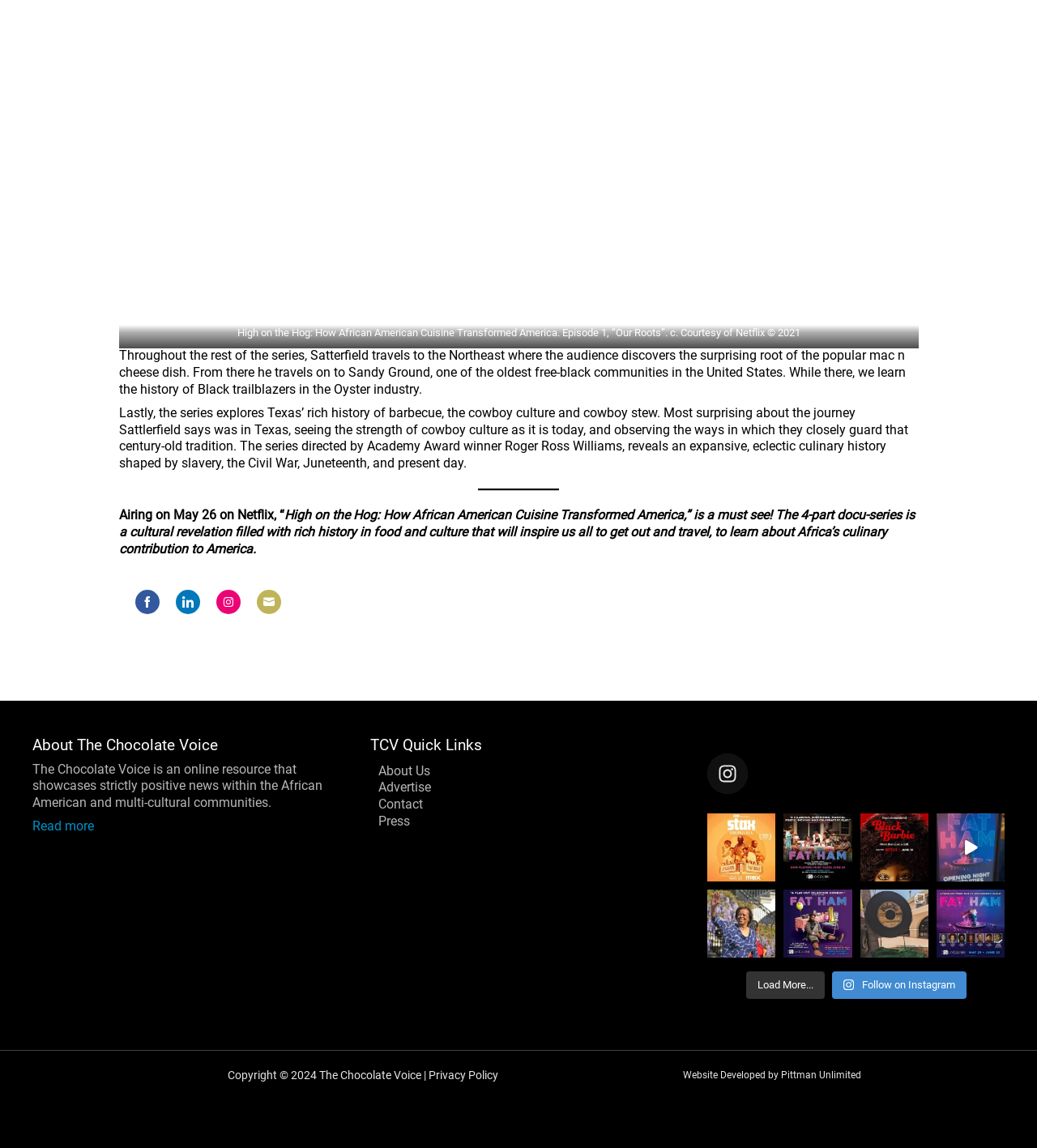Give the bounding box coordinates for the element described as: "Website Developed by Pittman Unlimited".

[0.658, 0.931, 0.83, 0.941]